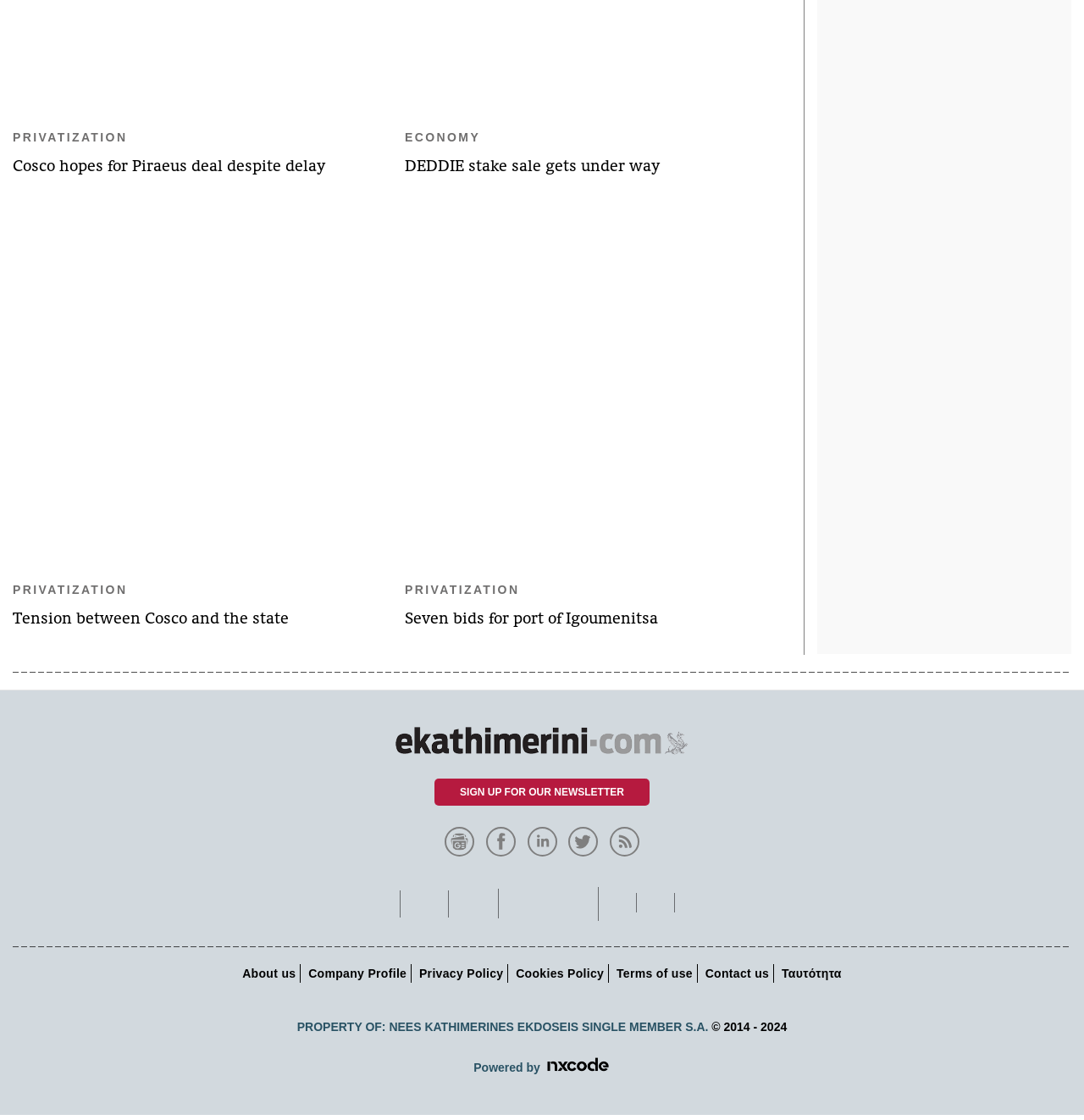Determine the bounding box coordinates for the area you should click to complete the following instruction: "Click on the link to read about Seven bids for port of Igoumenitsa".

[0.373, 0.544, 0.607, 0.56]